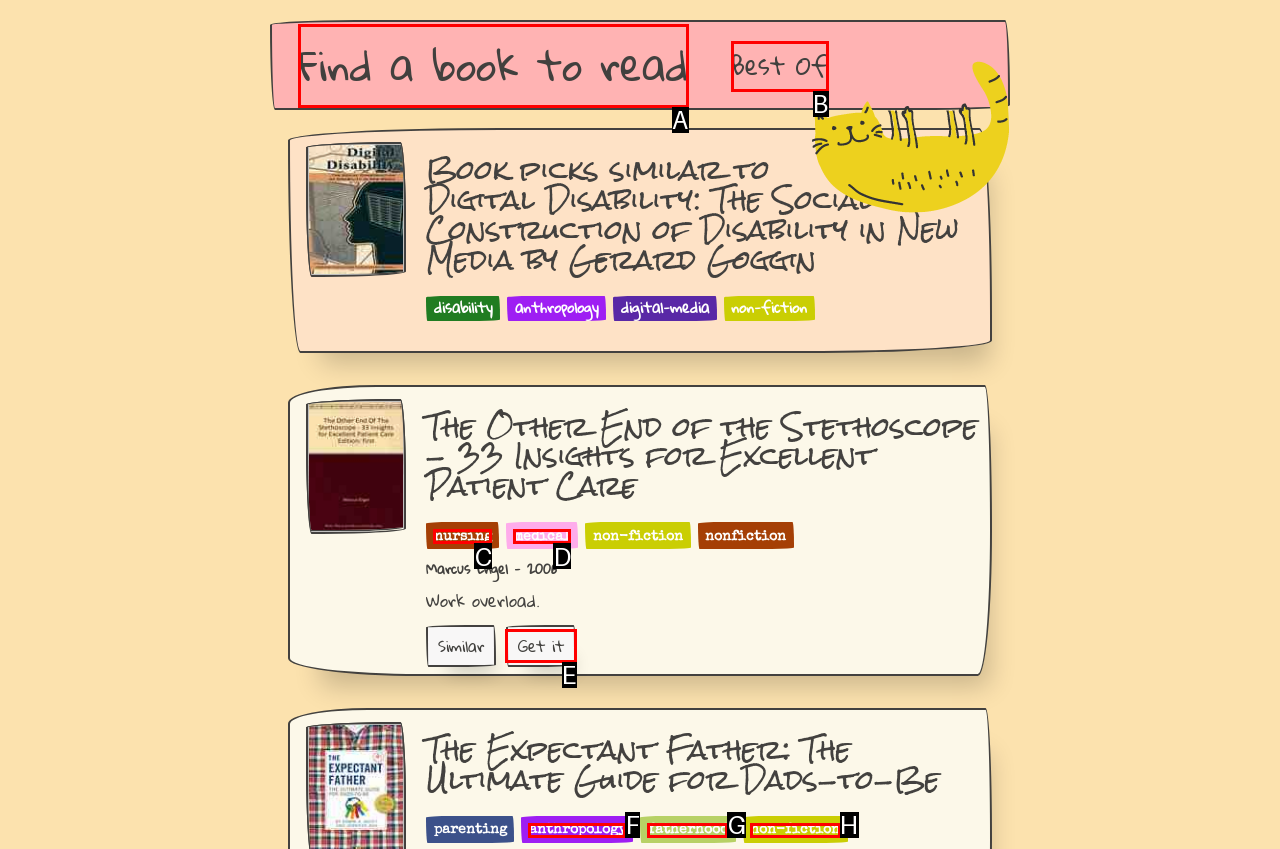To execute the task: Get The Other End of the Stethoscope, which one of the highlighted HTML elements should be clicked? Answer with the option's letter from the choices provided.

E